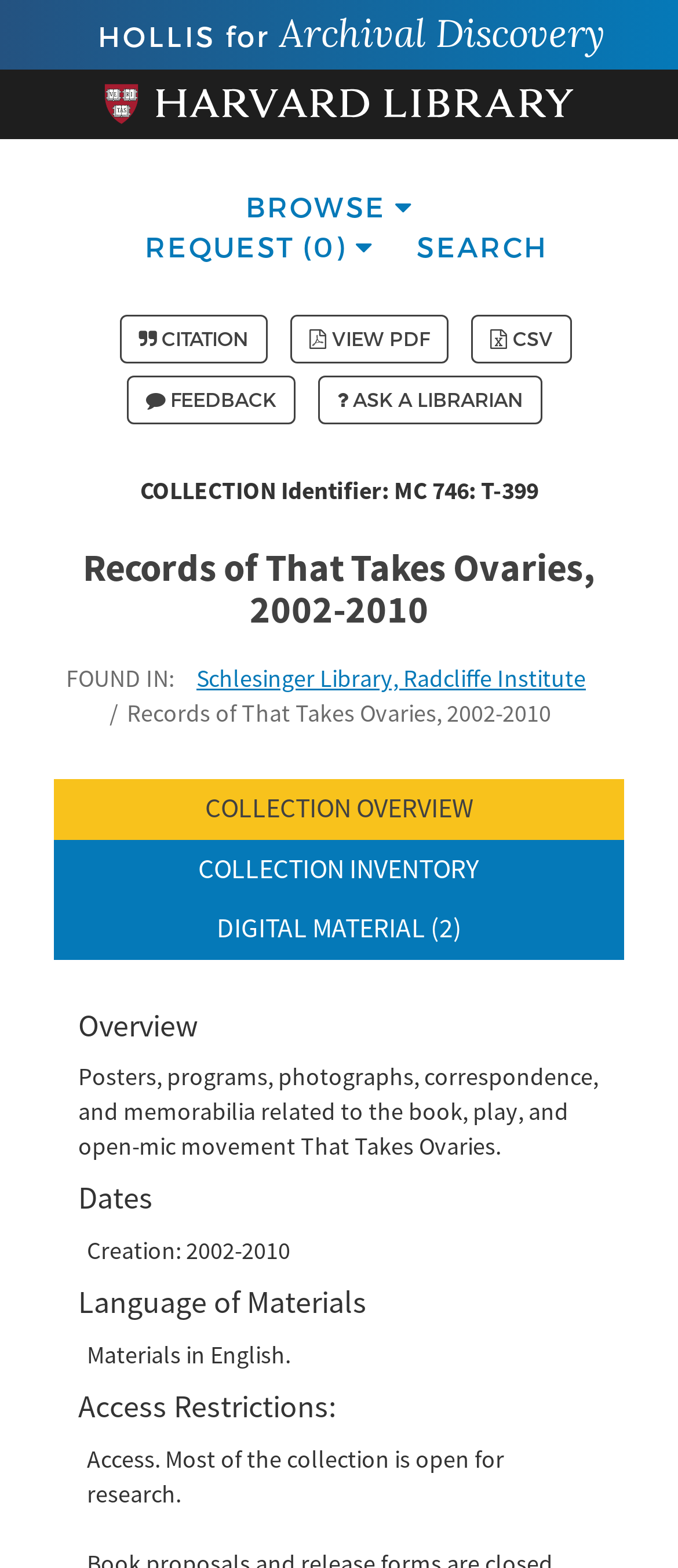What is the creation date of the collection?
Please use the image to provide a one-word or short phrase answer.

2002-2010